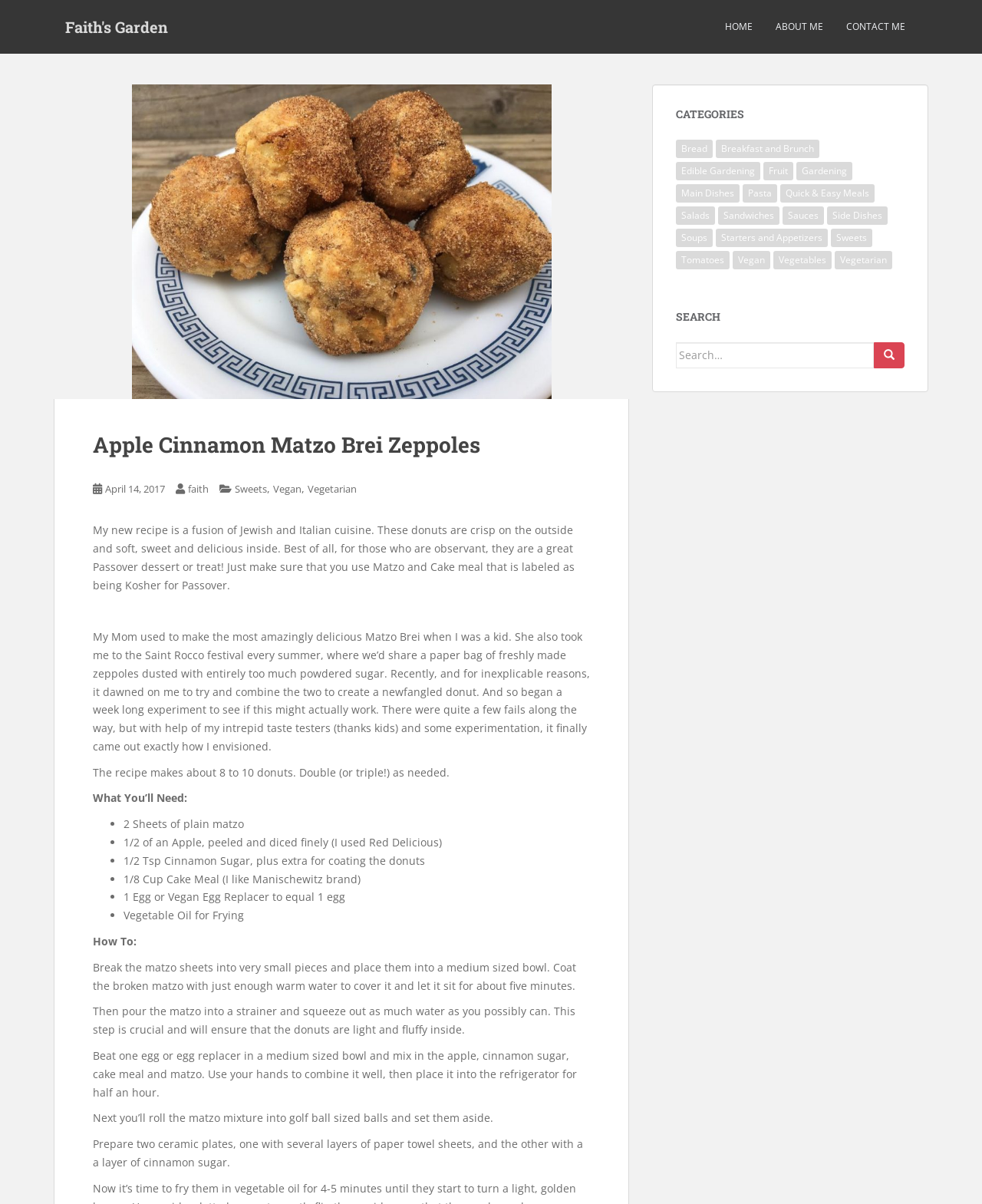Identify the bounding box coordinates for the region to click in order to carry out this instruction: "Toggle the 'Main Dishes Menu Toggle' link". Provide the coordinates using four float numbers between 0 and 1, formatted as [left, top, right, bottom].

None